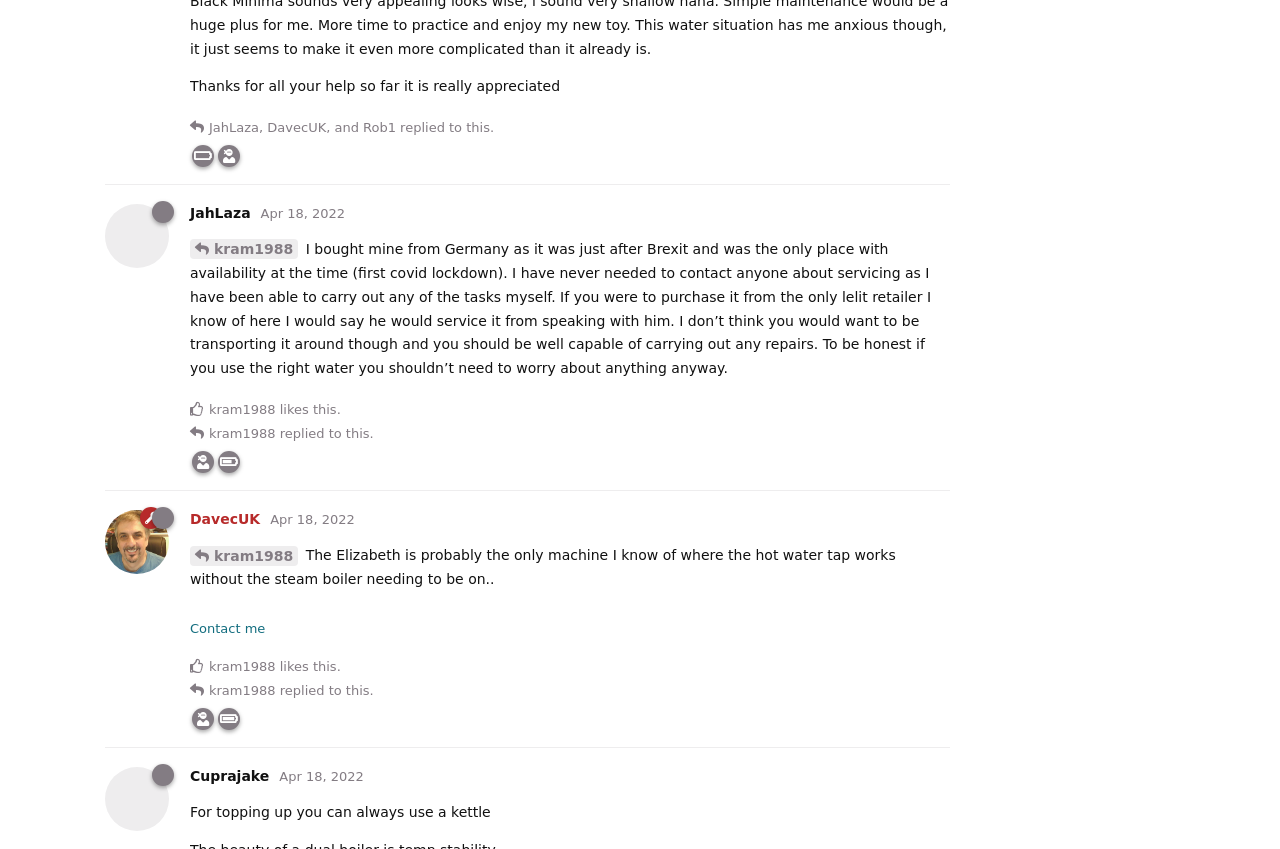Provide the bounding box coordinates of the area you need to click to execute the following instruction: "Check the time of the post".

[0.218, 0.315, 0.284, 0.332]